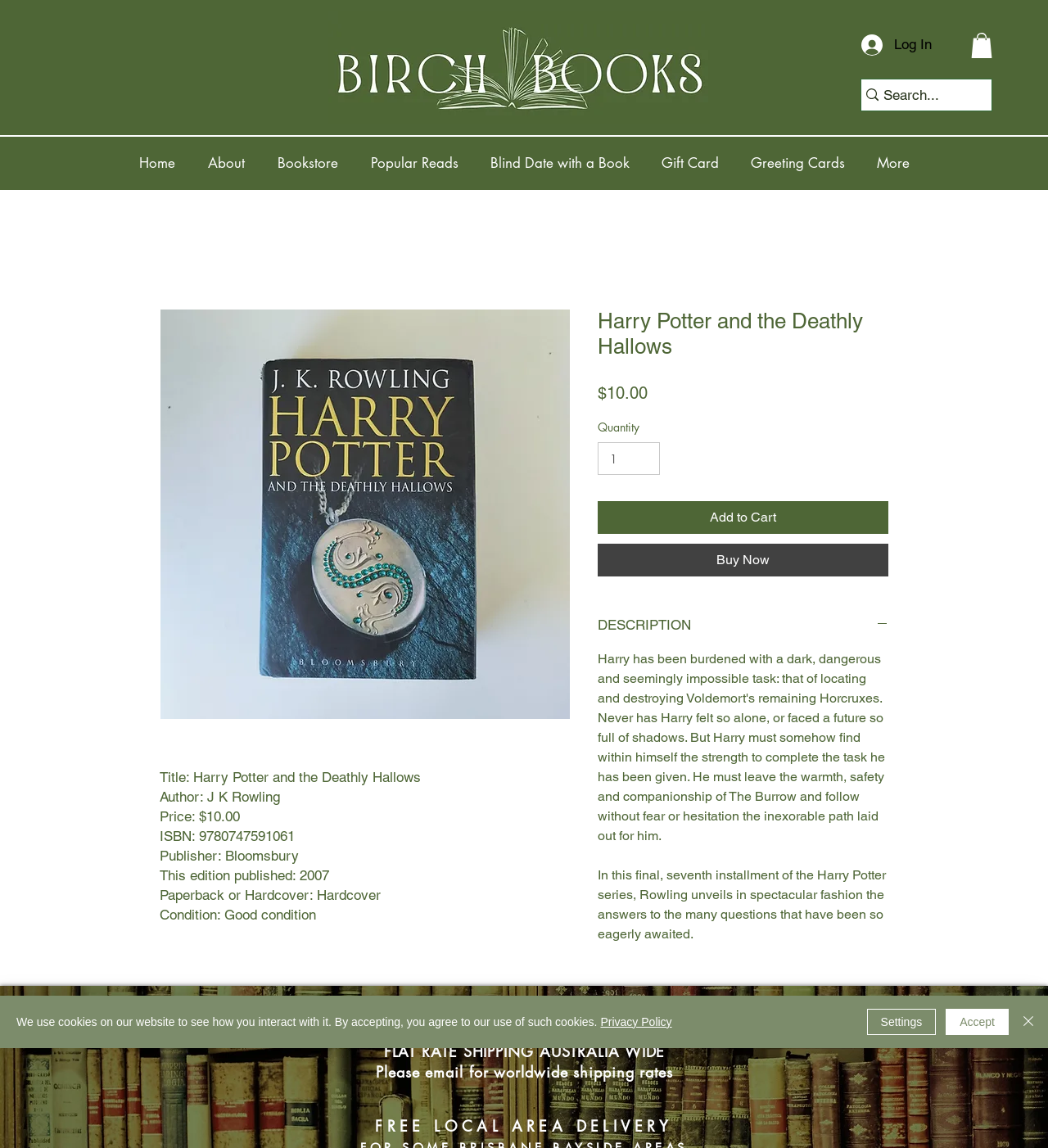Determine the bounding box coordinates for the area that needs to be clicked to fulfill this task: "Add the book to your cart". The coordinates must be given as four float numbers between 0 and 1, i.e., [left, top, right, bottom].

[0.57, 0.437, 0.848, 0.465]